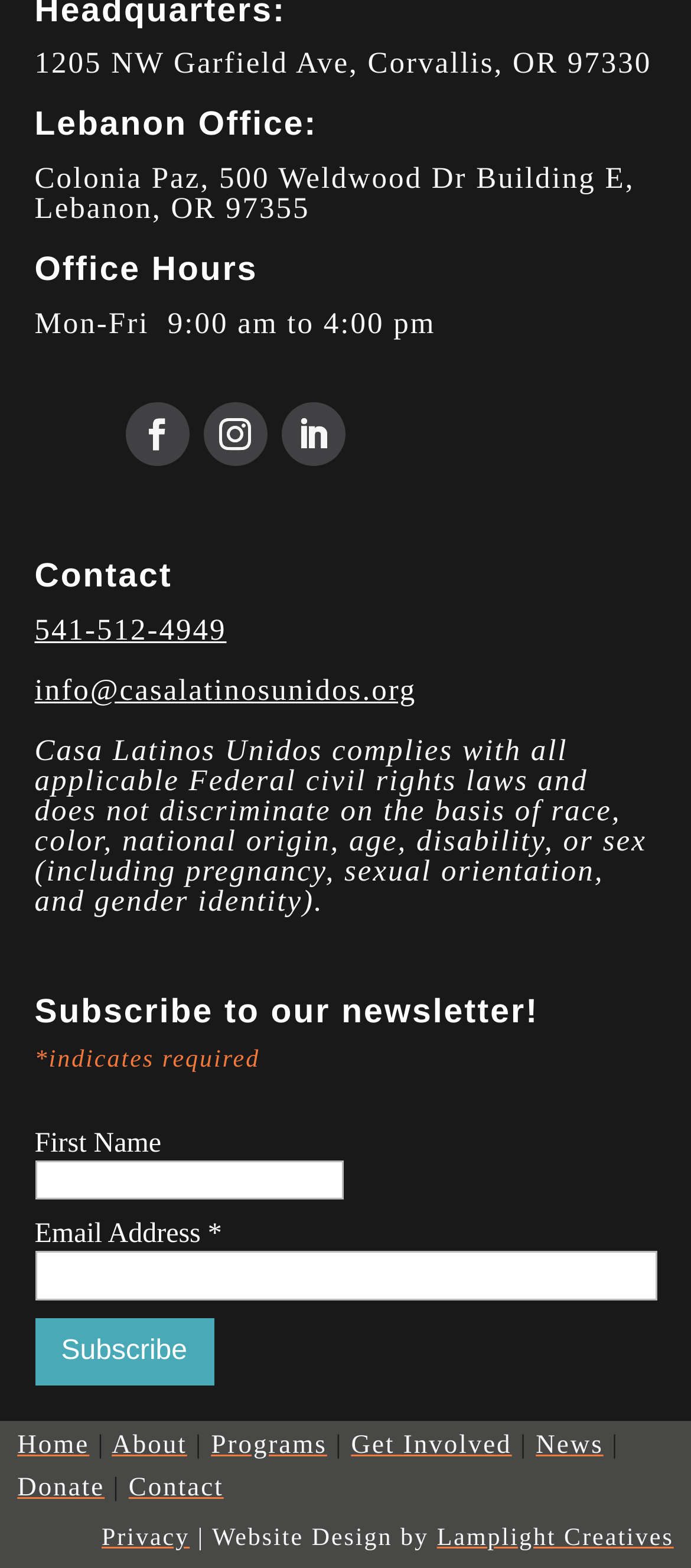Can you pinpoint the bounding box coordinates for the clickable element required for this instruction: "Click the Donate link"? The coordinates should be four float numbers between 0 and 1, i.e., [left, top, right, bottom].

[0.025, 0.94, 0.151, 0.958]